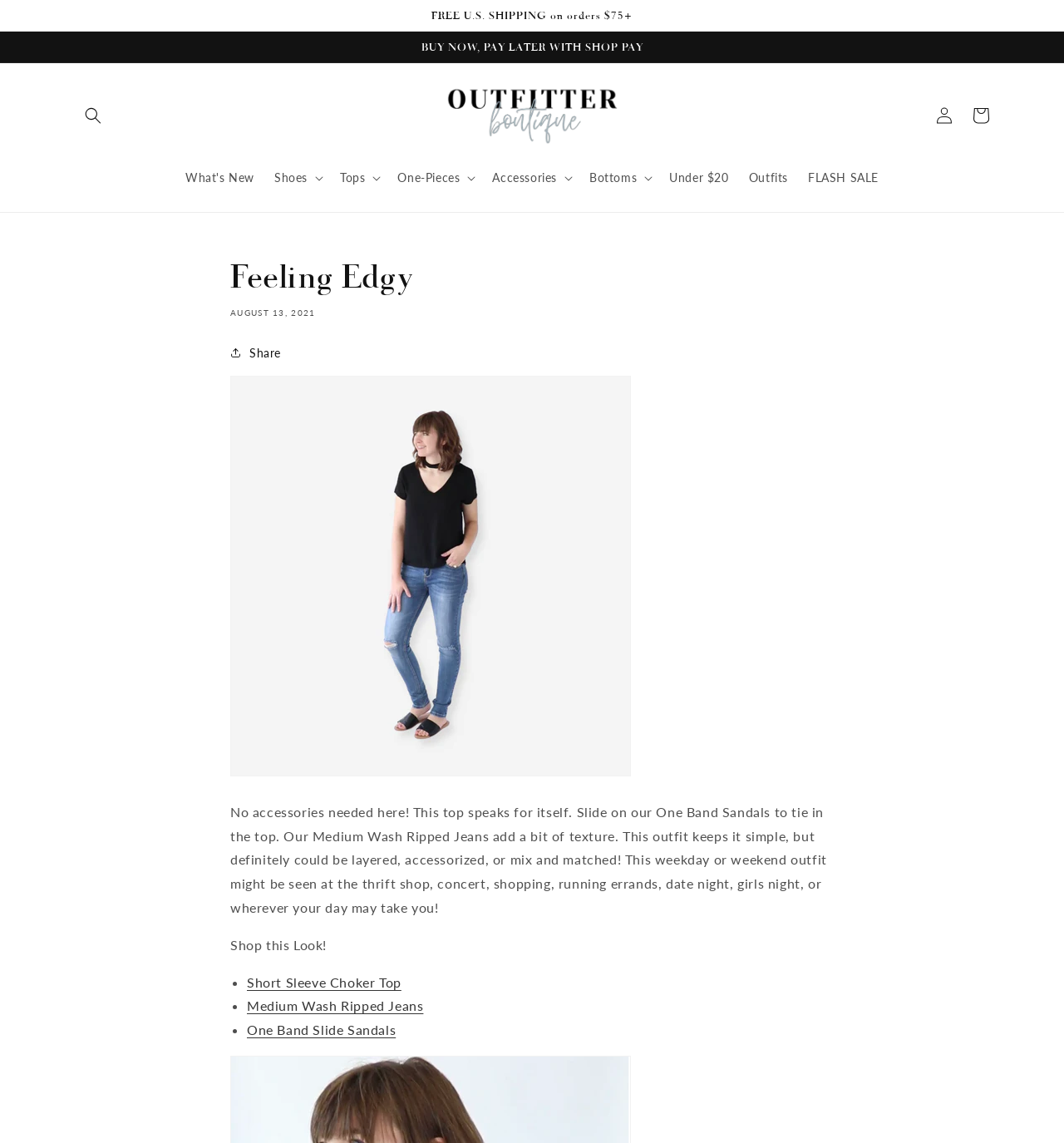Locate the bounding box coordinates of the element that should be clicked to fulfill the instruction: "Search for products".

[0.07, 0.085, 0.105, 0.117]